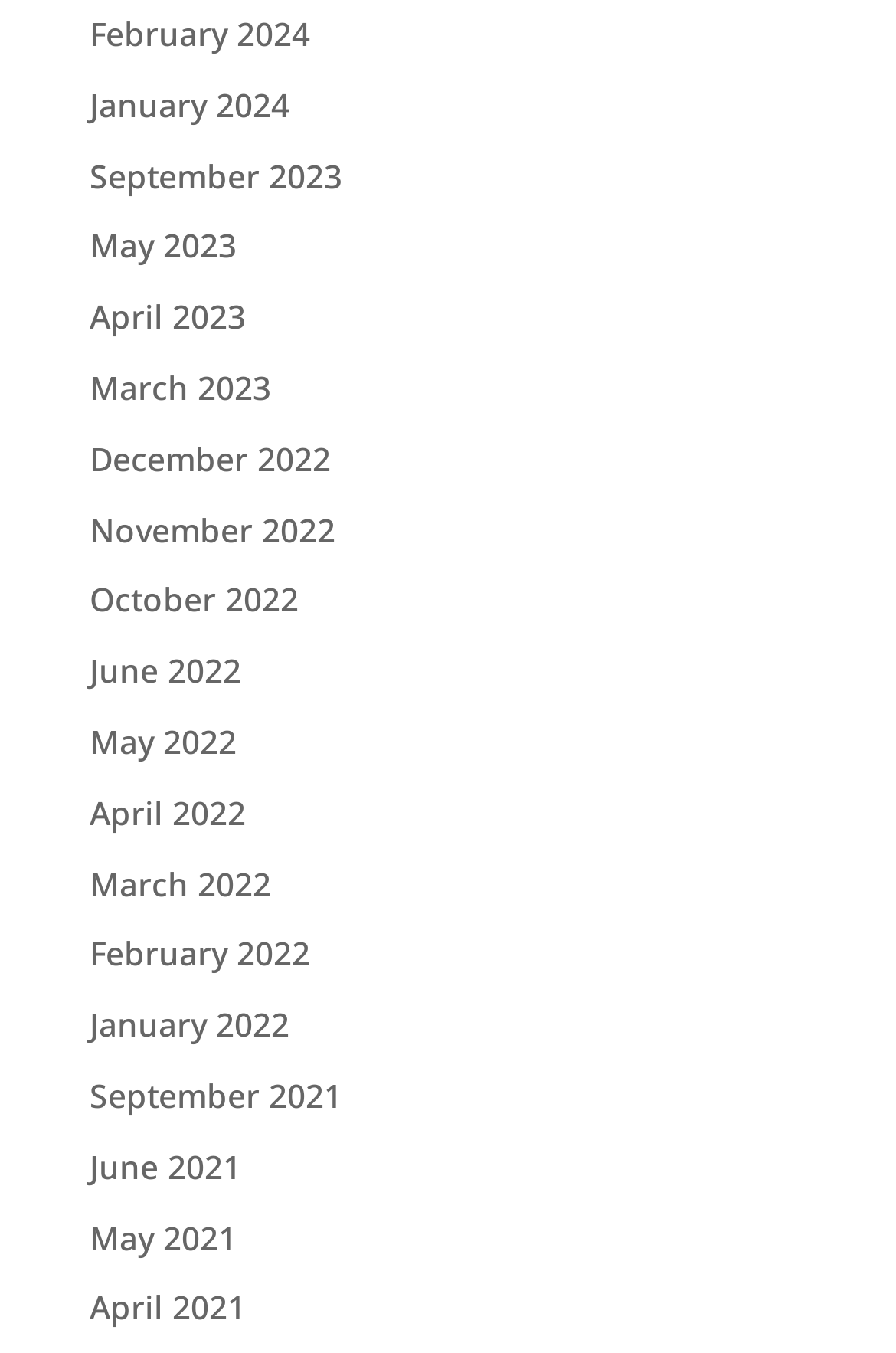Locate the bounding box coordinates of the clickable area to execute the instruction: "check March 2022". Provide the coordinates as four float numbers between 0 and 1, represented as [left, top, right, bottom].

[0.1, 0.636, 0.303, 0.669]